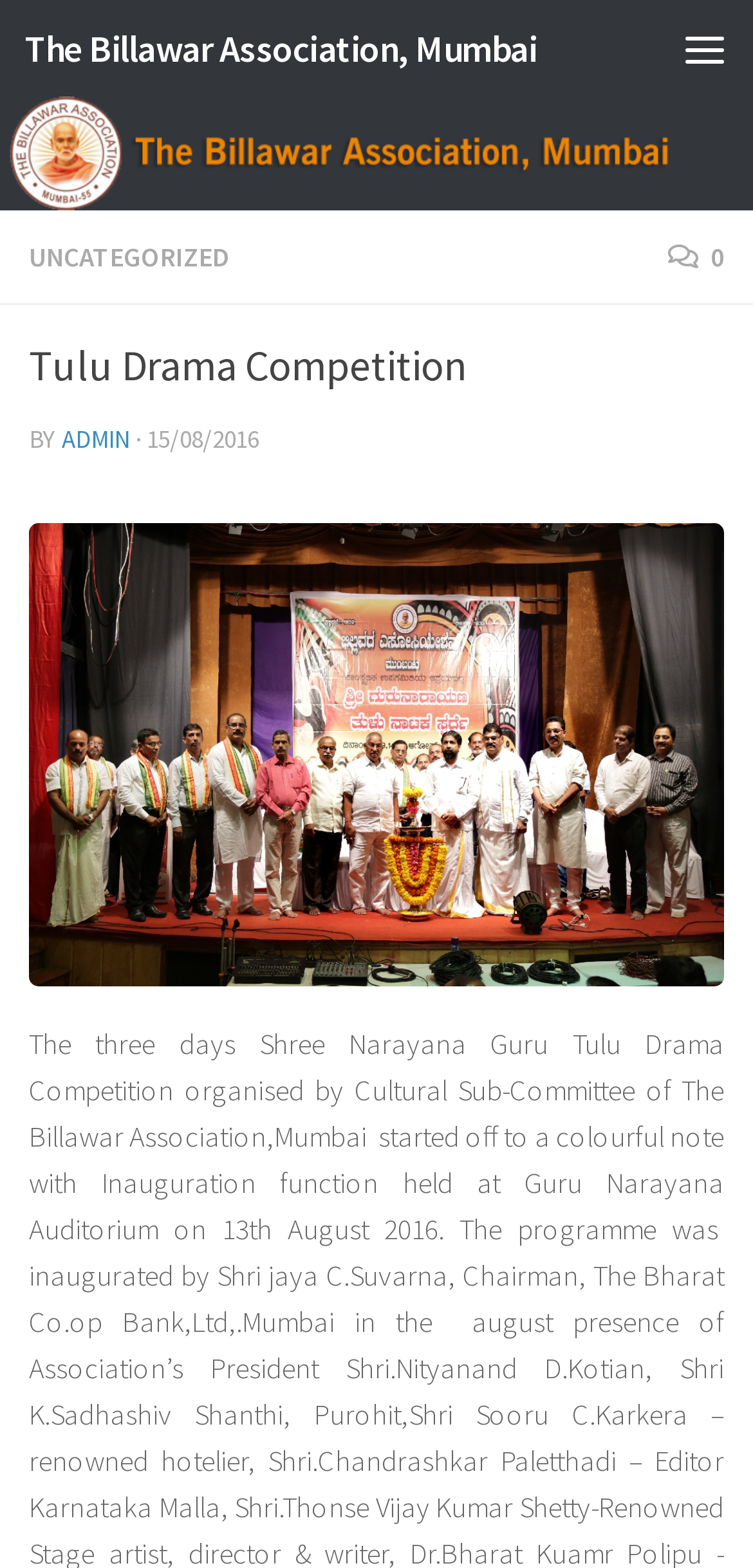Please find and report the primary heading text from the webpage.

Tulu Drama Competition